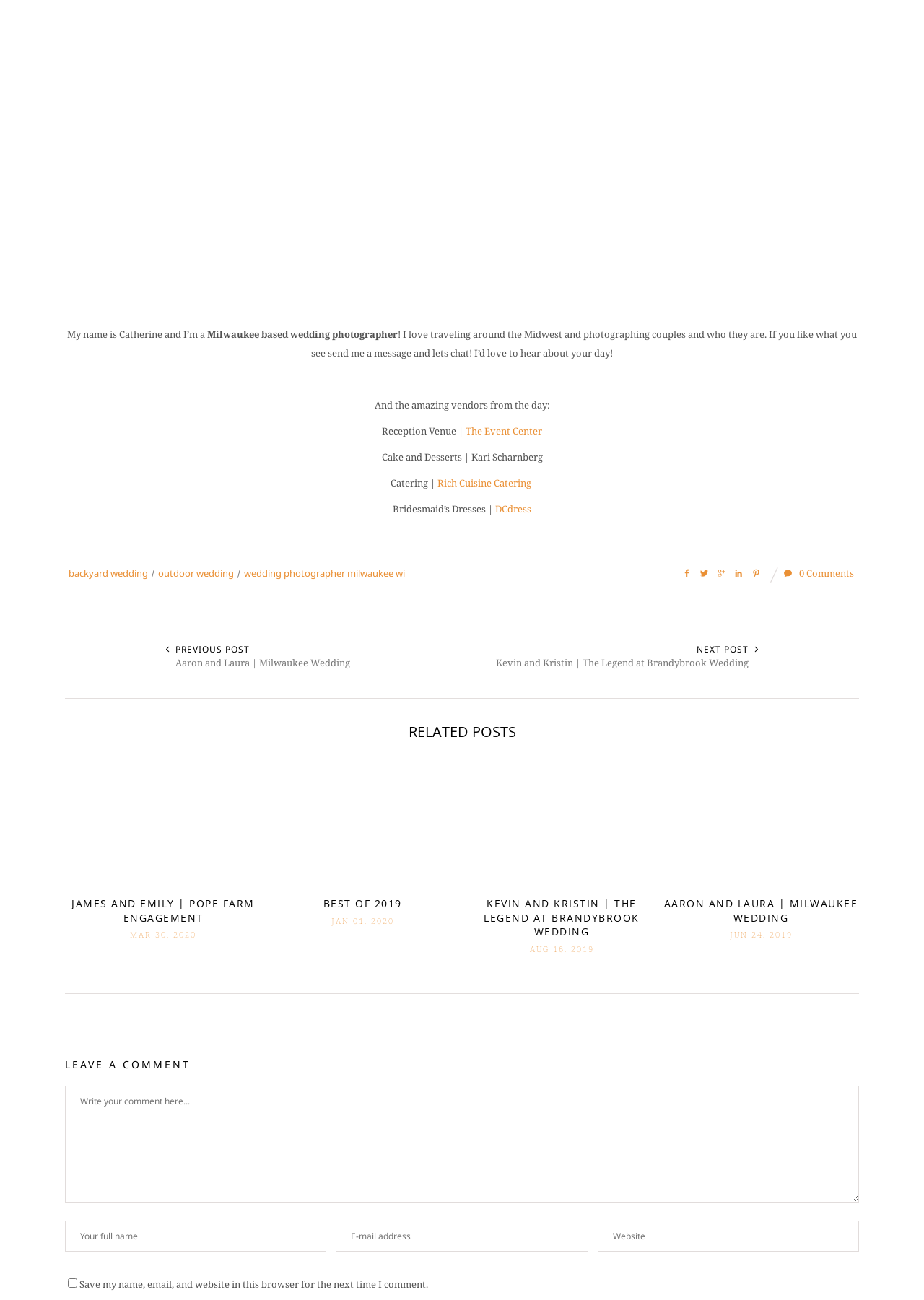Determine the bounding box coordinates of the section I need to click to execute the following instruction: "Click the 'The Event Center' link". Provide the coordinates as four float numbers between 0 and 1, i.e., [left, top, right, bottom].

[0.504, 0.326, 0.587, 0.336]